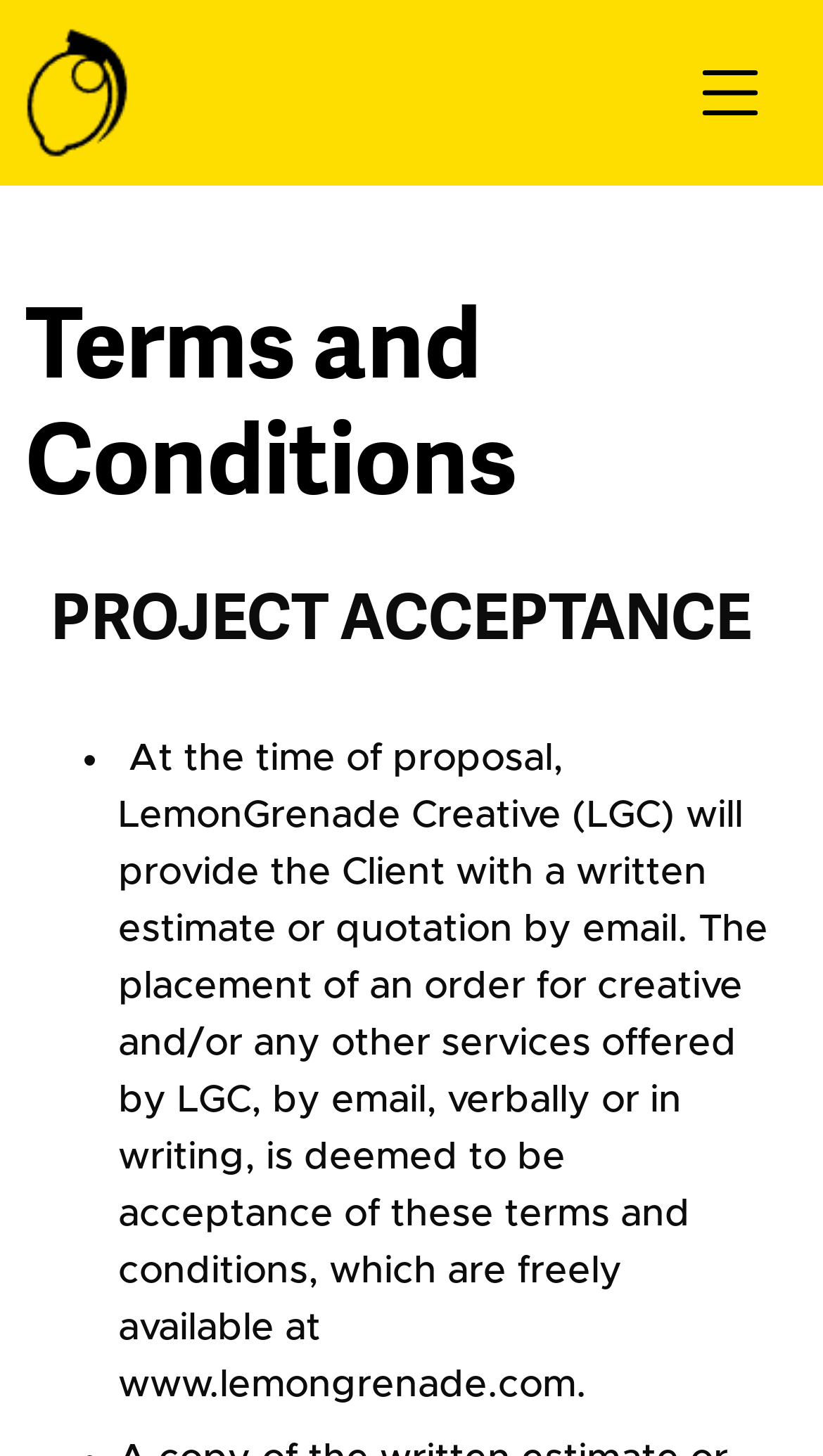Respond to the question with just a single word or phrase: 
What is the logo of the company?

LemonGrenade